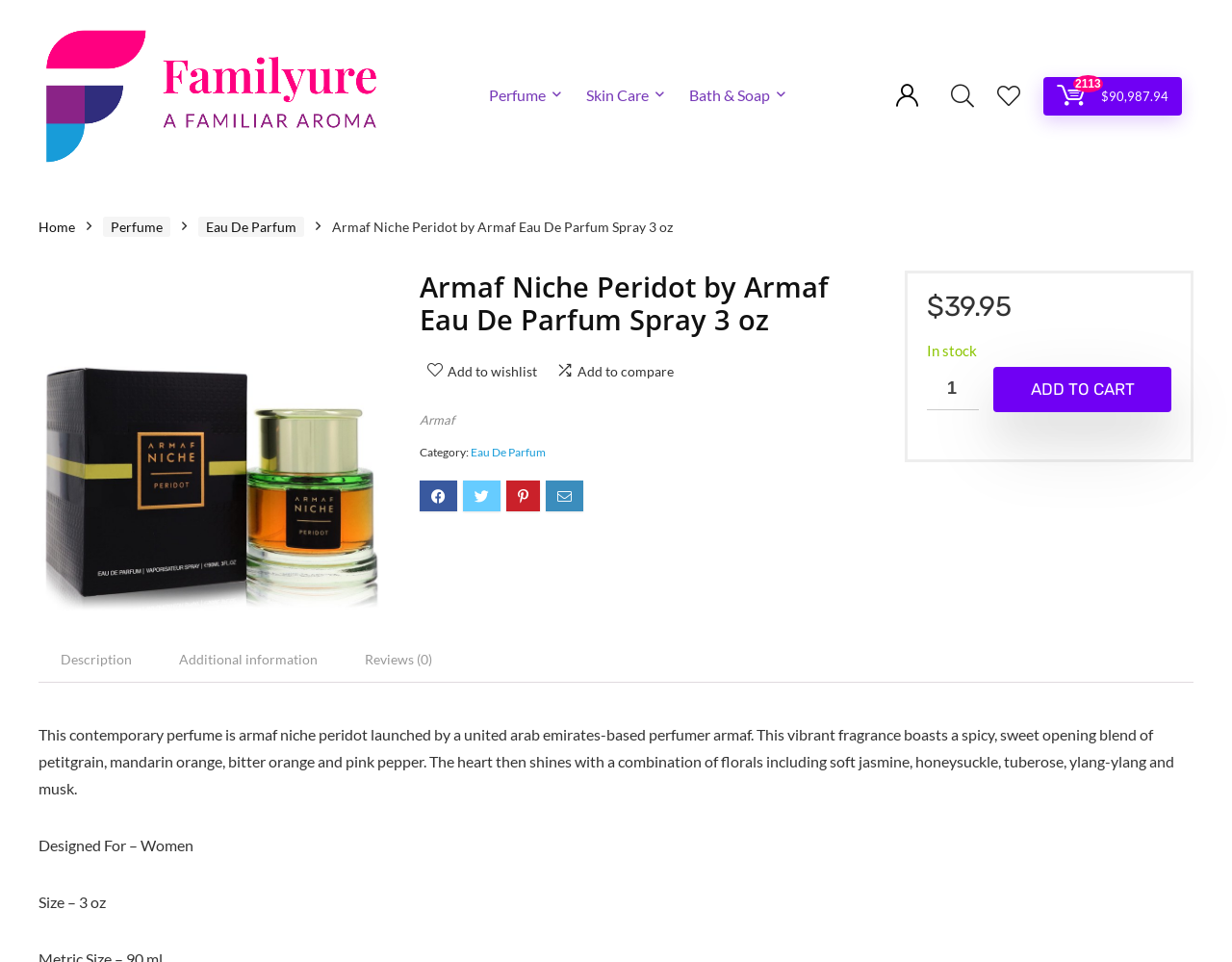What is the price of the perfume?
Kindly offer a comprehensive and detailed response to the question.

I found the price of the perfume by looking at the text elements on the webpage. Specifically, I found the text element with the content '$' and the adjacent text element with the content '39.95', which together indicate the price of the perfume.